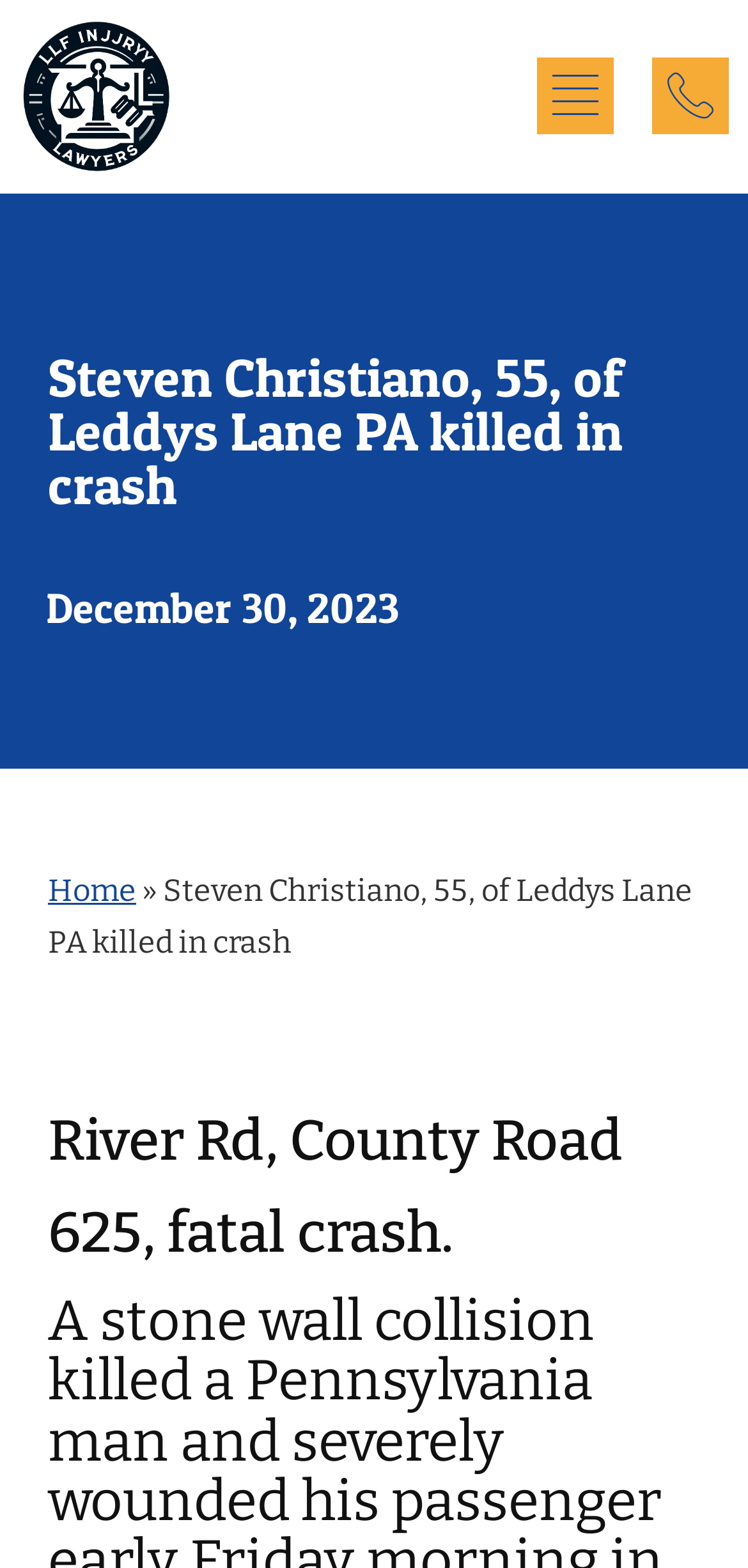What is the name of the person killed in the crash?
Please provide a single word or phrase as your answer based on the image.

Steven Christiano